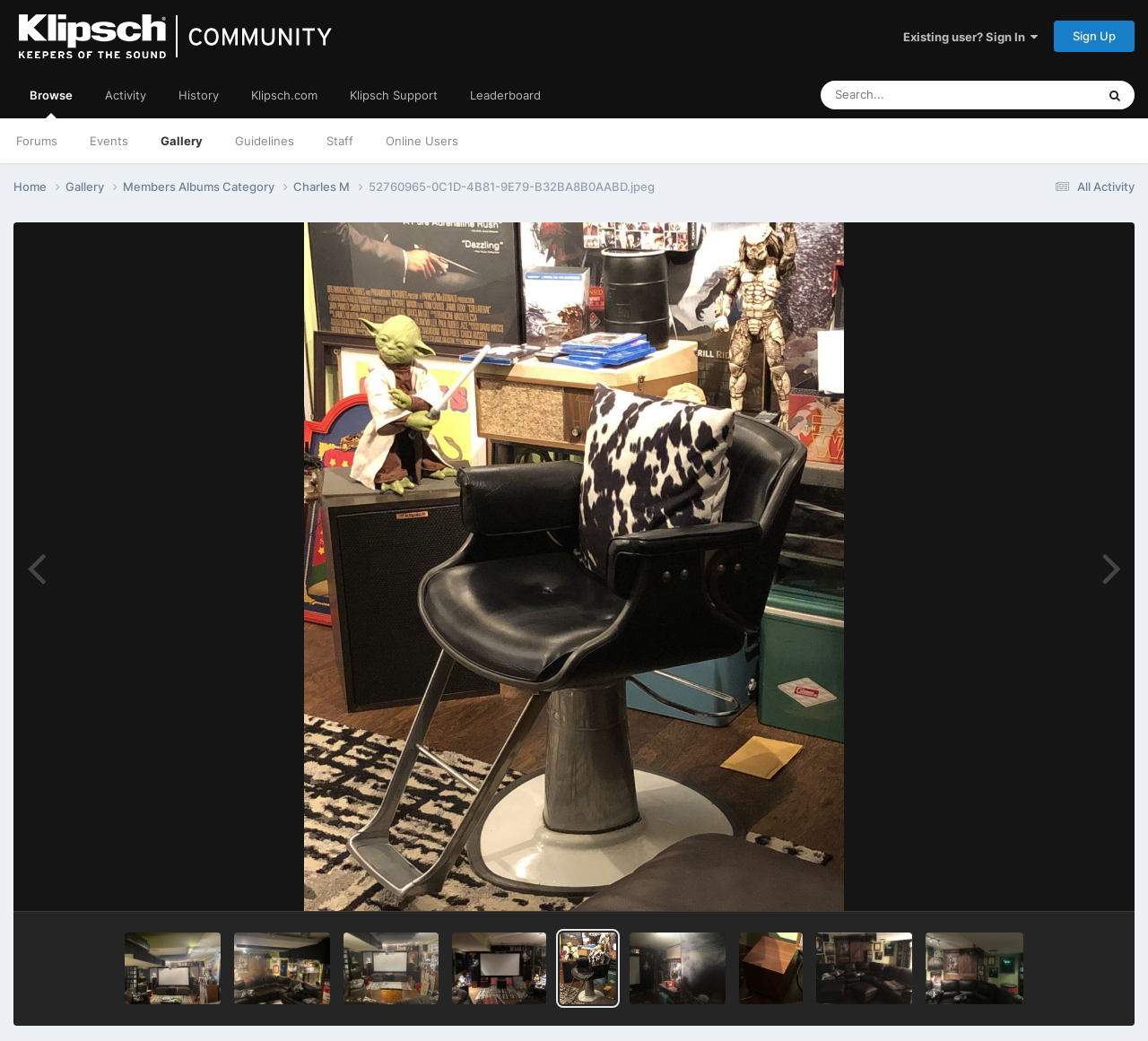How many images are in the gallery?
Please answer using one word or phrase, based on the screenshot.

9